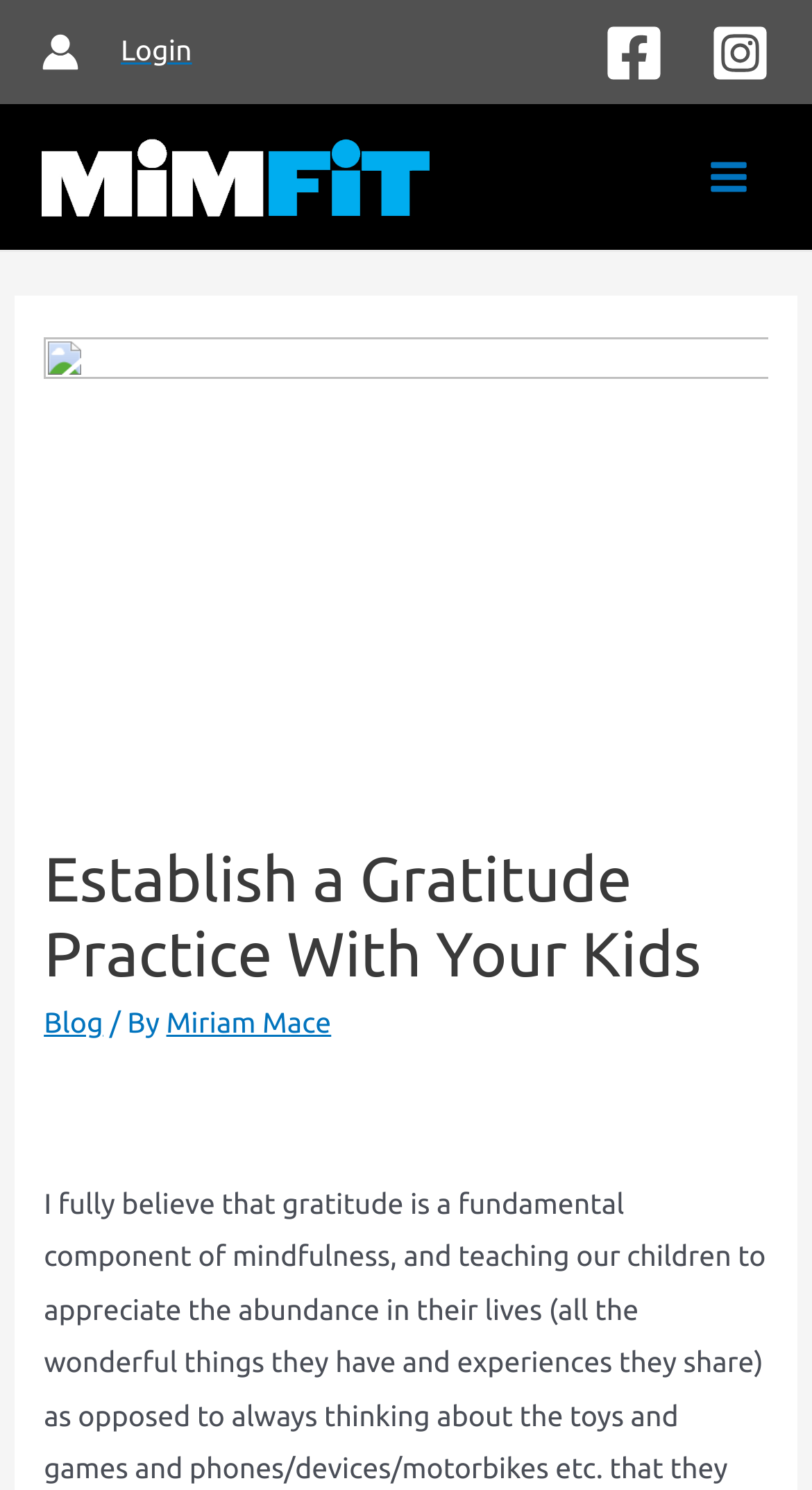Use a single word or phrase to answer the question:
What is the name of the author?

Miriam Mace